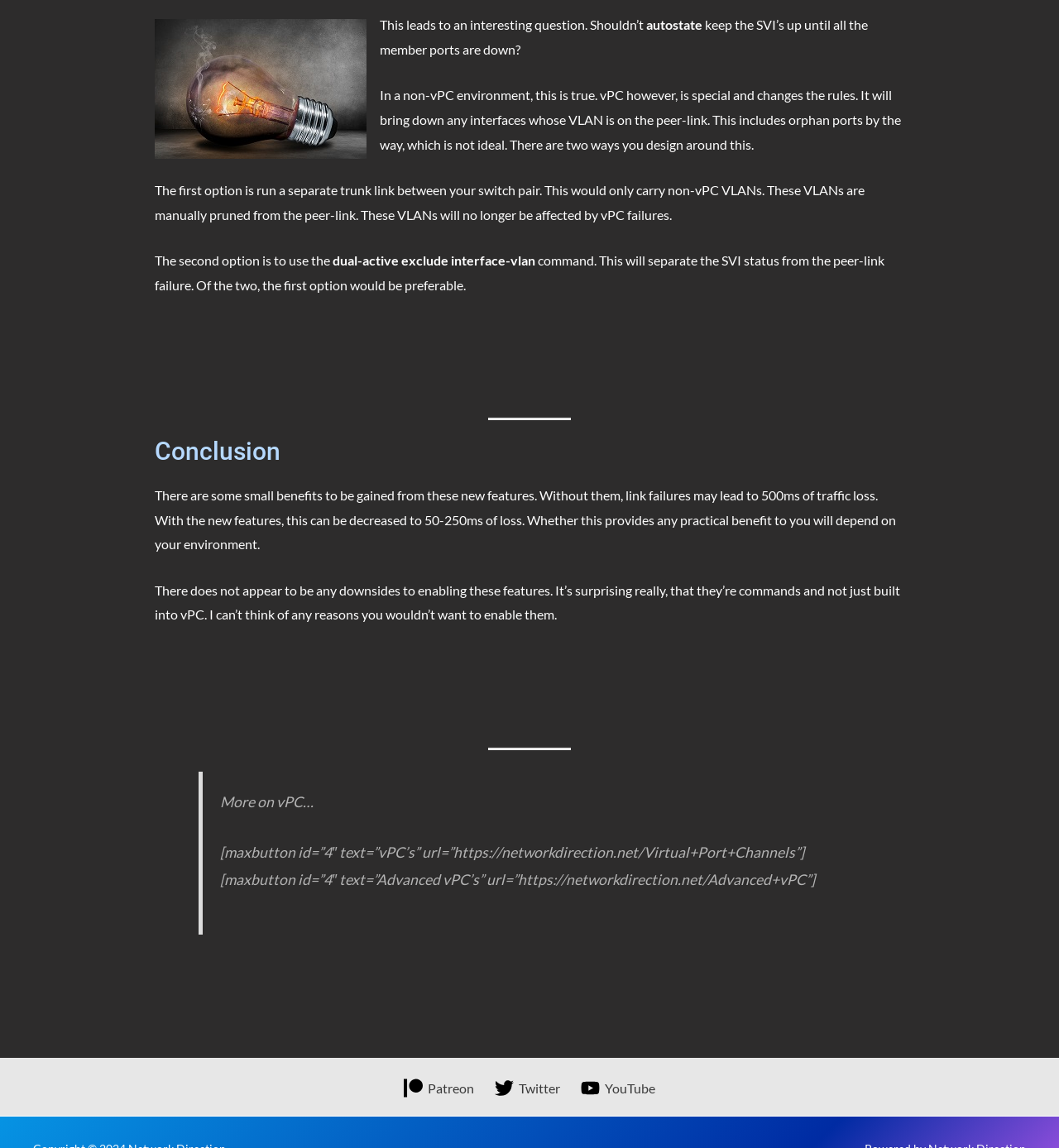Determine the bounding box of the UI component based on this description: "Patreon". The bounding box coordinates should be four float values between 0 and 1, i.e., [left, top, right, bottom].

[0.376, 0.94, 0.453, 0.956]